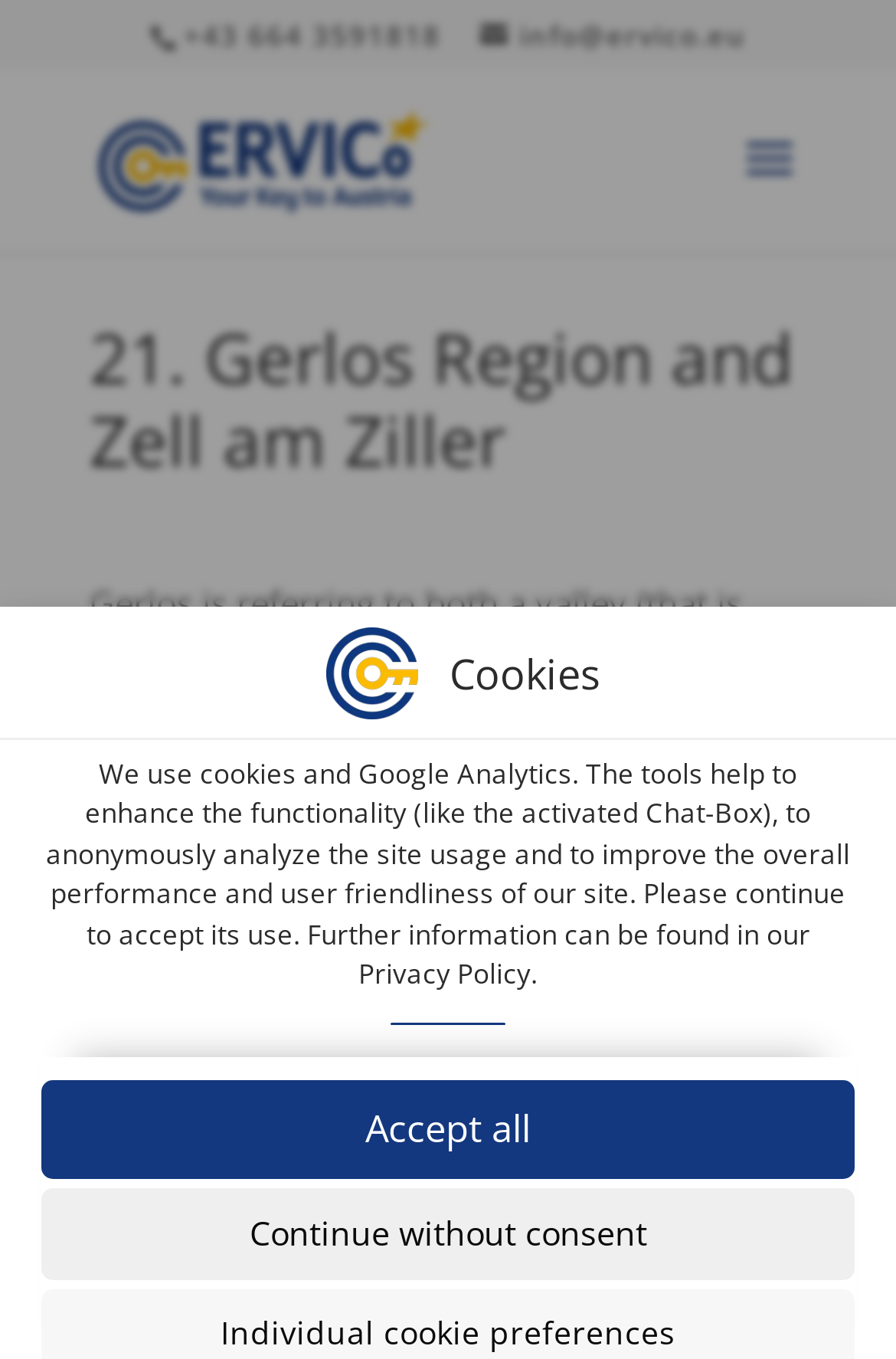Look at the image and write a detailed answer to the question: 
How many buttons are there for consent choices?

There are two buttons, 'Accept all' and 'Continue without consent', which allow users to make a choice about their consent for data processing.